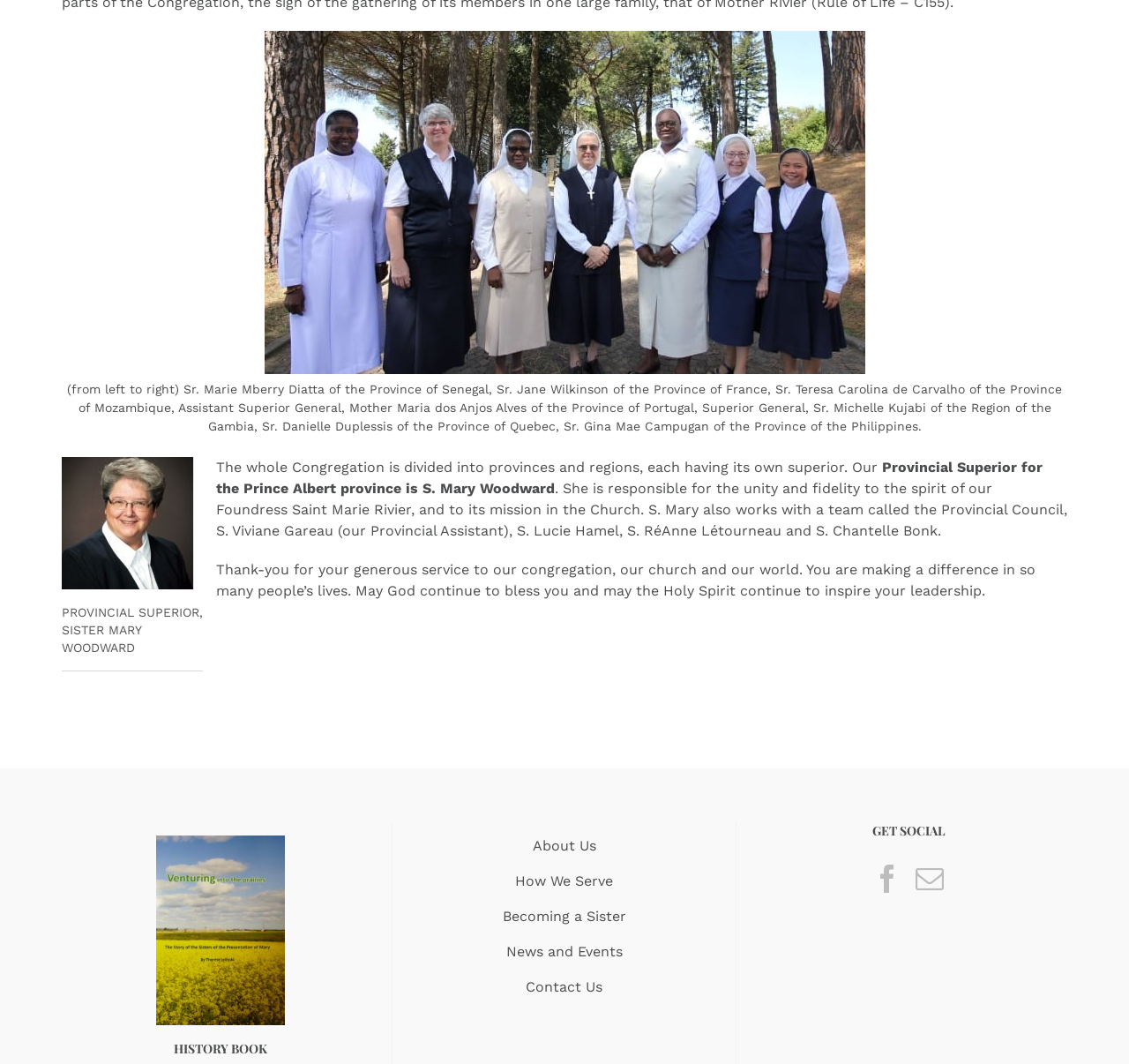Determine the bounding box coordinates for the area that should be clicked to carry out the following instruction: "Read about the Provincial Superior".

[0.055, 0.569, 0.18, 0.615]